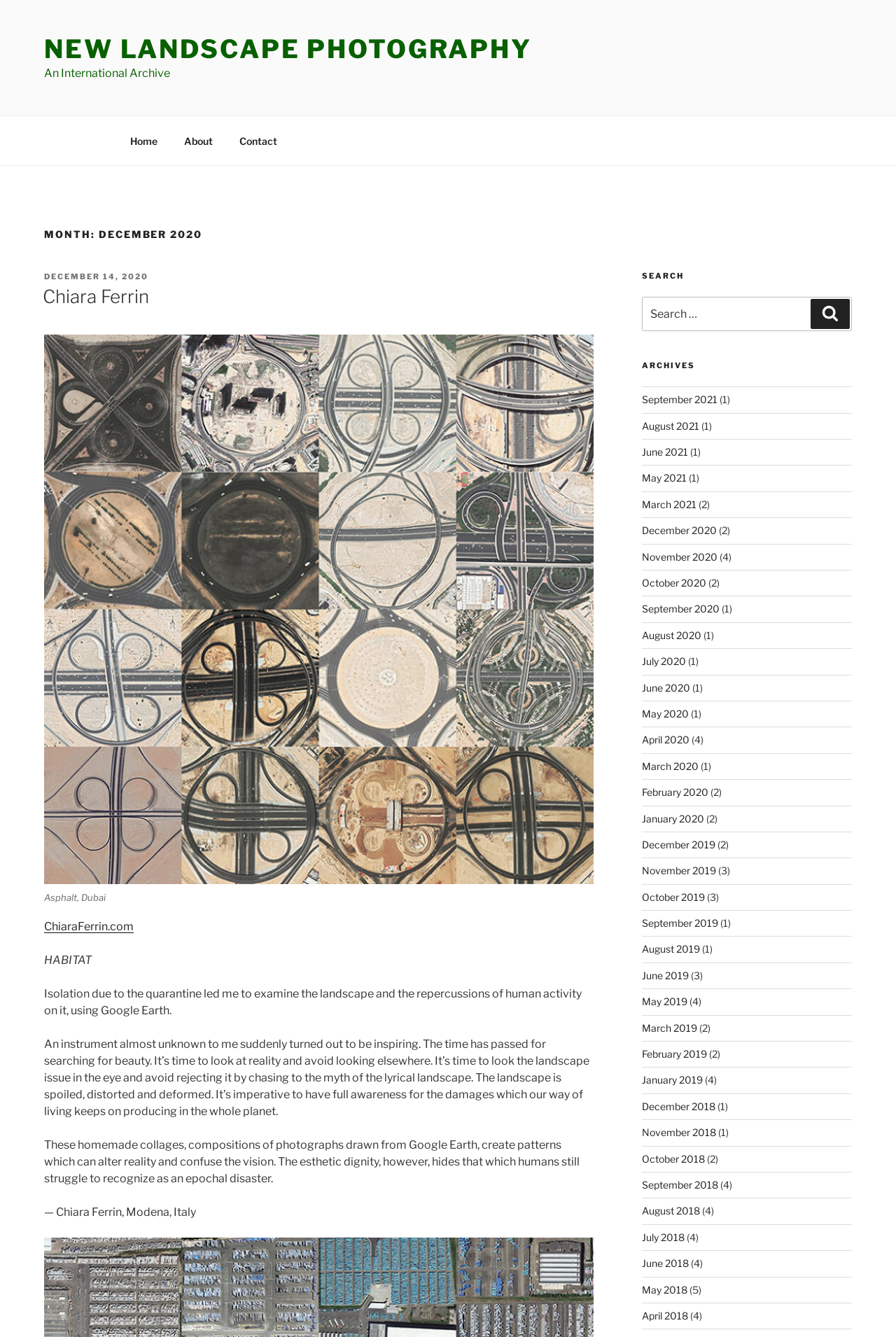Return the bounding box coordinates of the UI element that corresponds to this description: "December 14, 2020". The coordinates must be given as four float numbers in the range of 0 and 1, [left, top, right, bottom].

[0.049, 0.203, 0.166, 0.211]